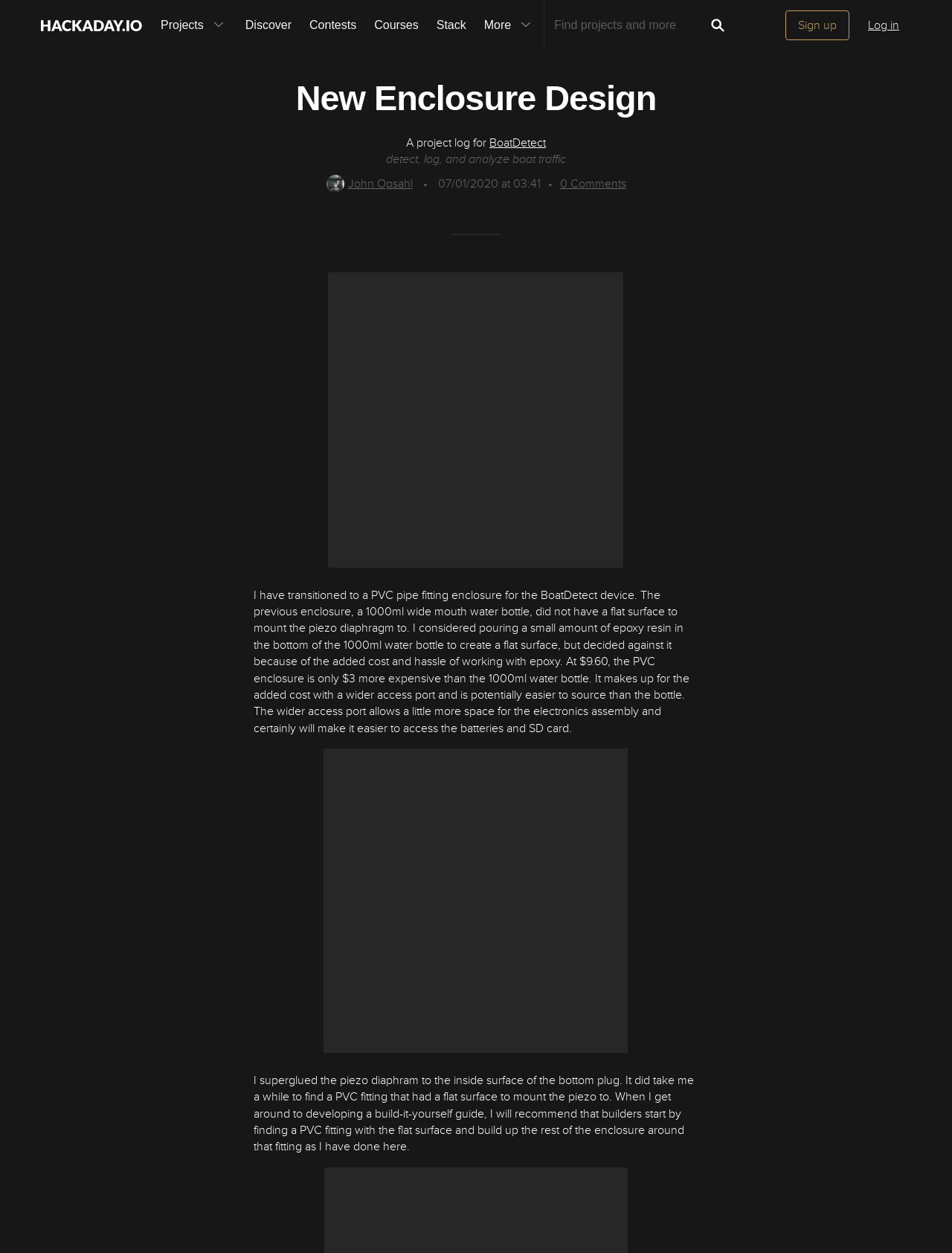Based on the element description Stack, identify the bounding box coordinates for the UI element. The coordinates should be in the format (top-left x, top-left y, bottom-right x, bottom-right y) and within the 0 to 1 range.

[0.449, 0.0, 0.499, 0.04]